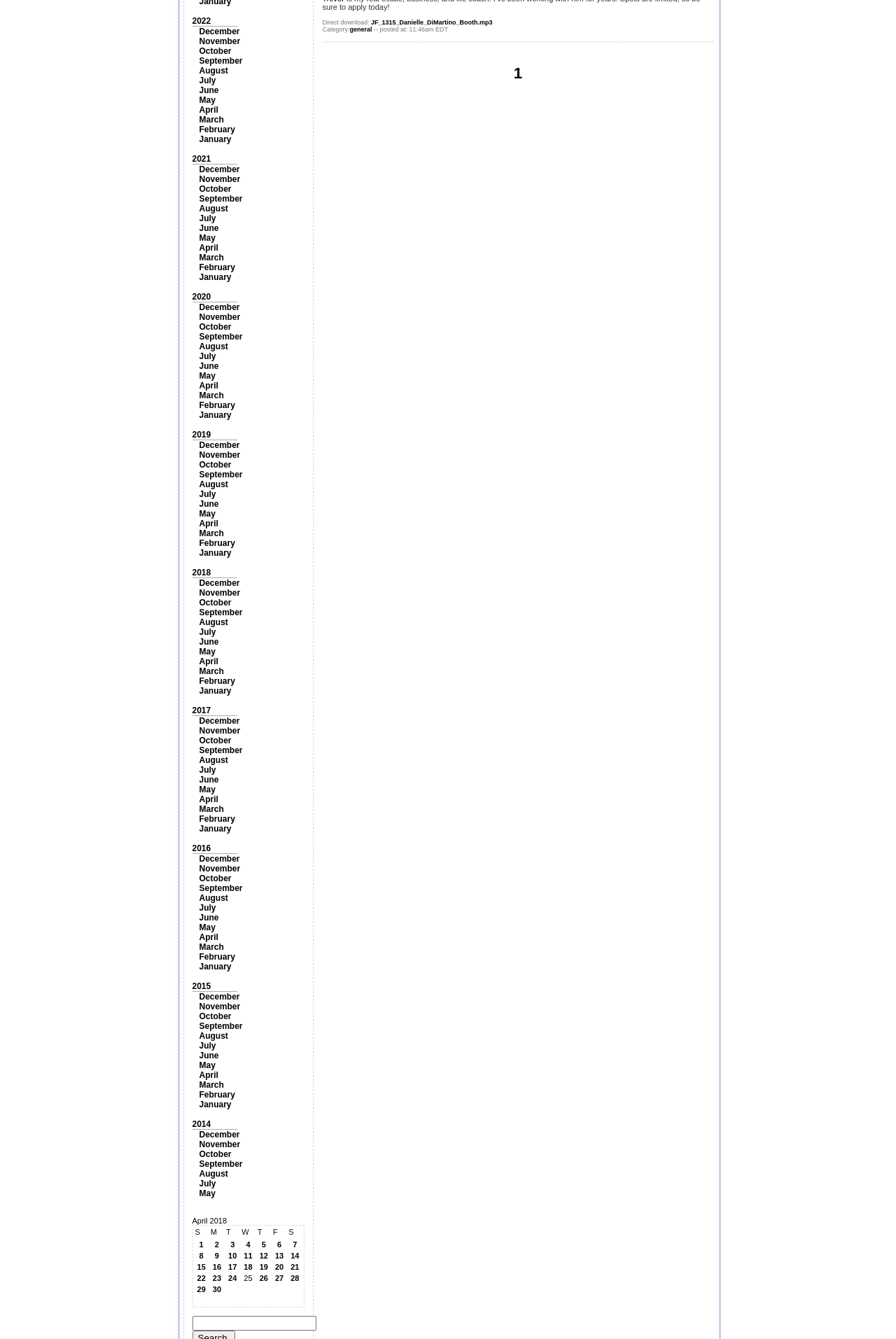Can you find the bounding box coordinates for the UI element given this description: "1"? Provide the coordinates as four float numbers between 0 and 1: [left, top, right, bottom].

[0.568, 0.048, 0.588, 0.061]